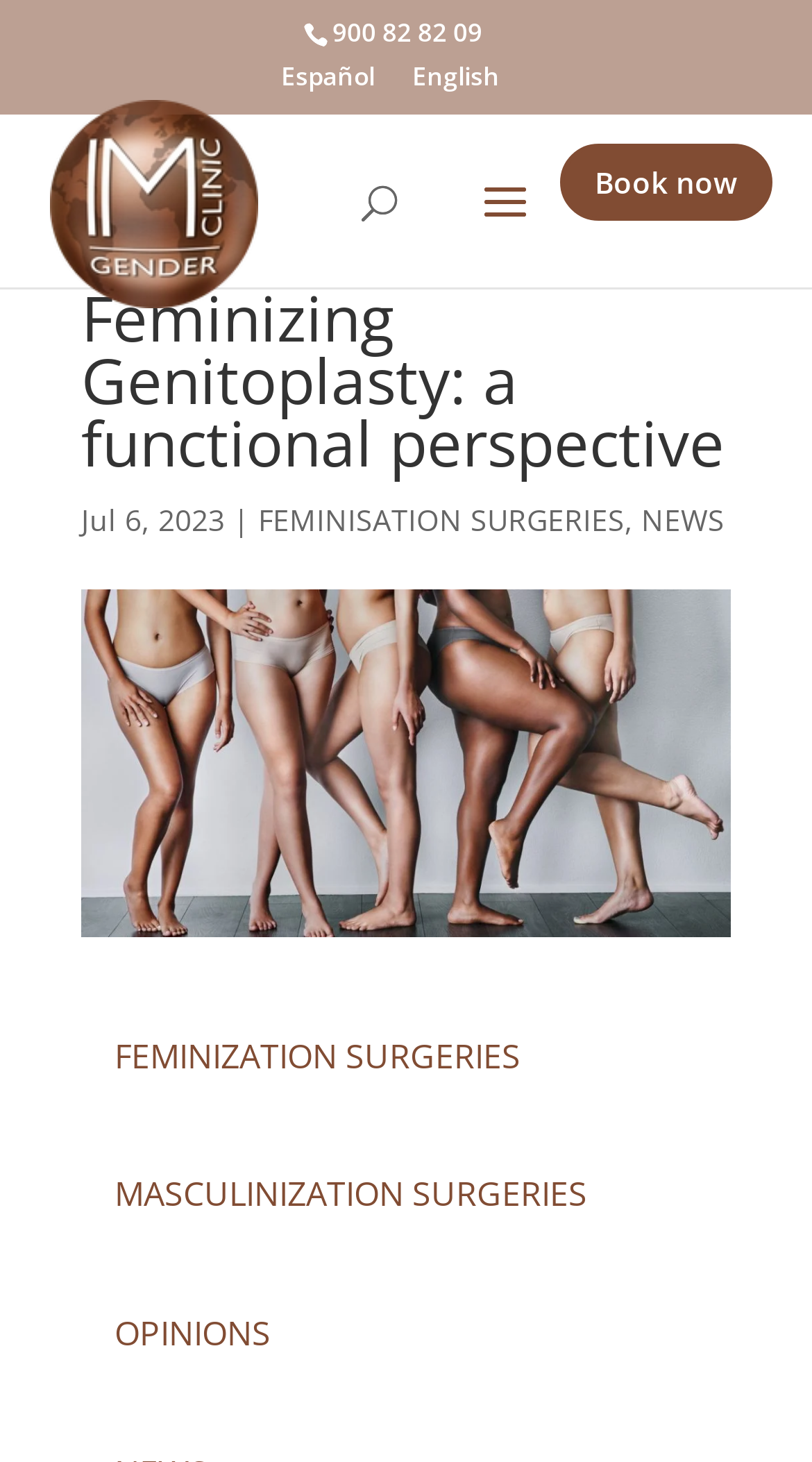What is the purpose of the search box?
Please provide a single word or phrase as your answer based on the image.

Search for content